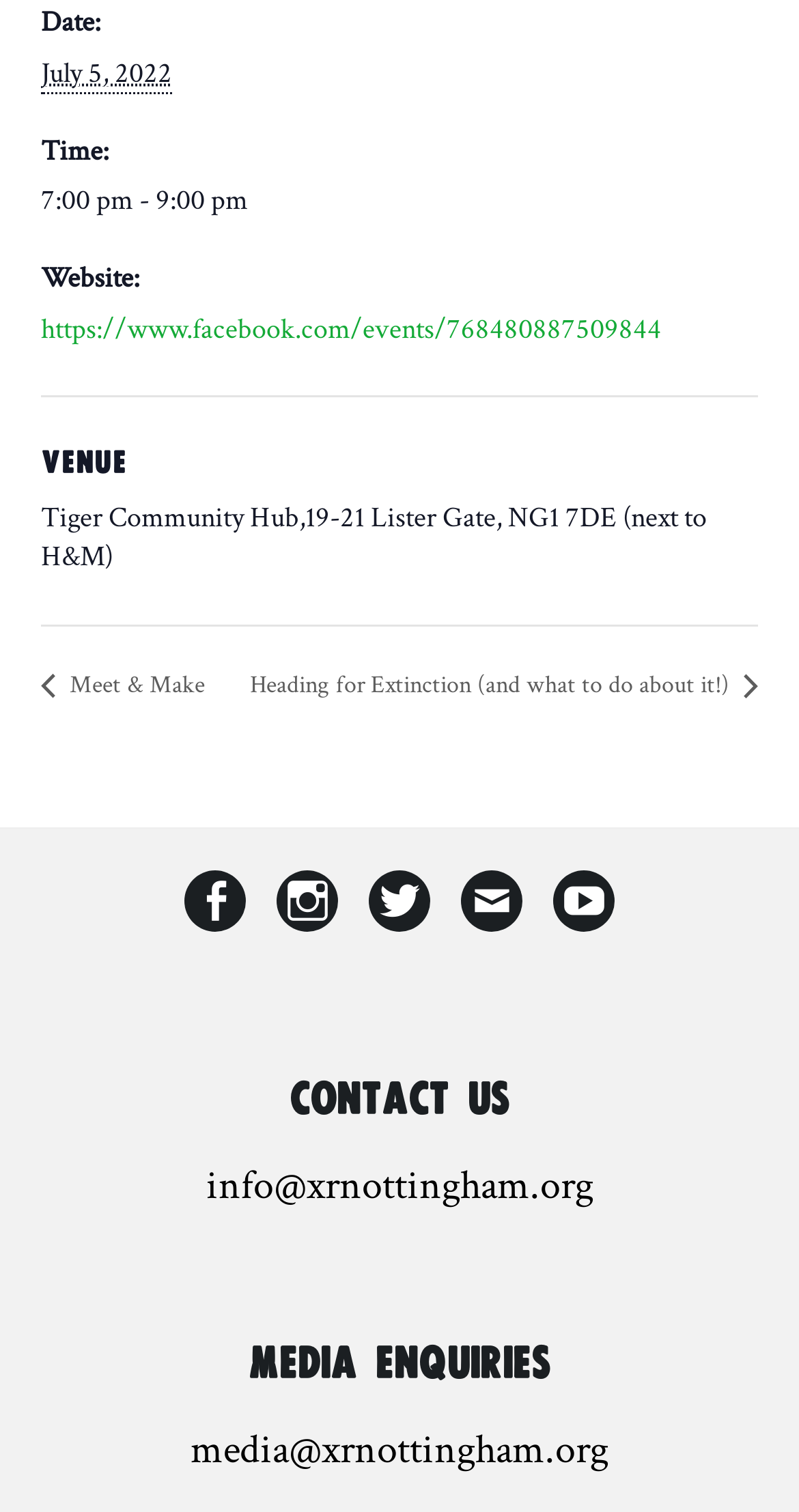Identify the bounding box for the given UI element using the description provided. Coordinates should be in the format (top-left x, top-left y, bottom-right x, bottom-right y) and must be between 0 and 1. Here is the description: « Meet & Make

[0.051, 0.443, 0.285, 0.464]